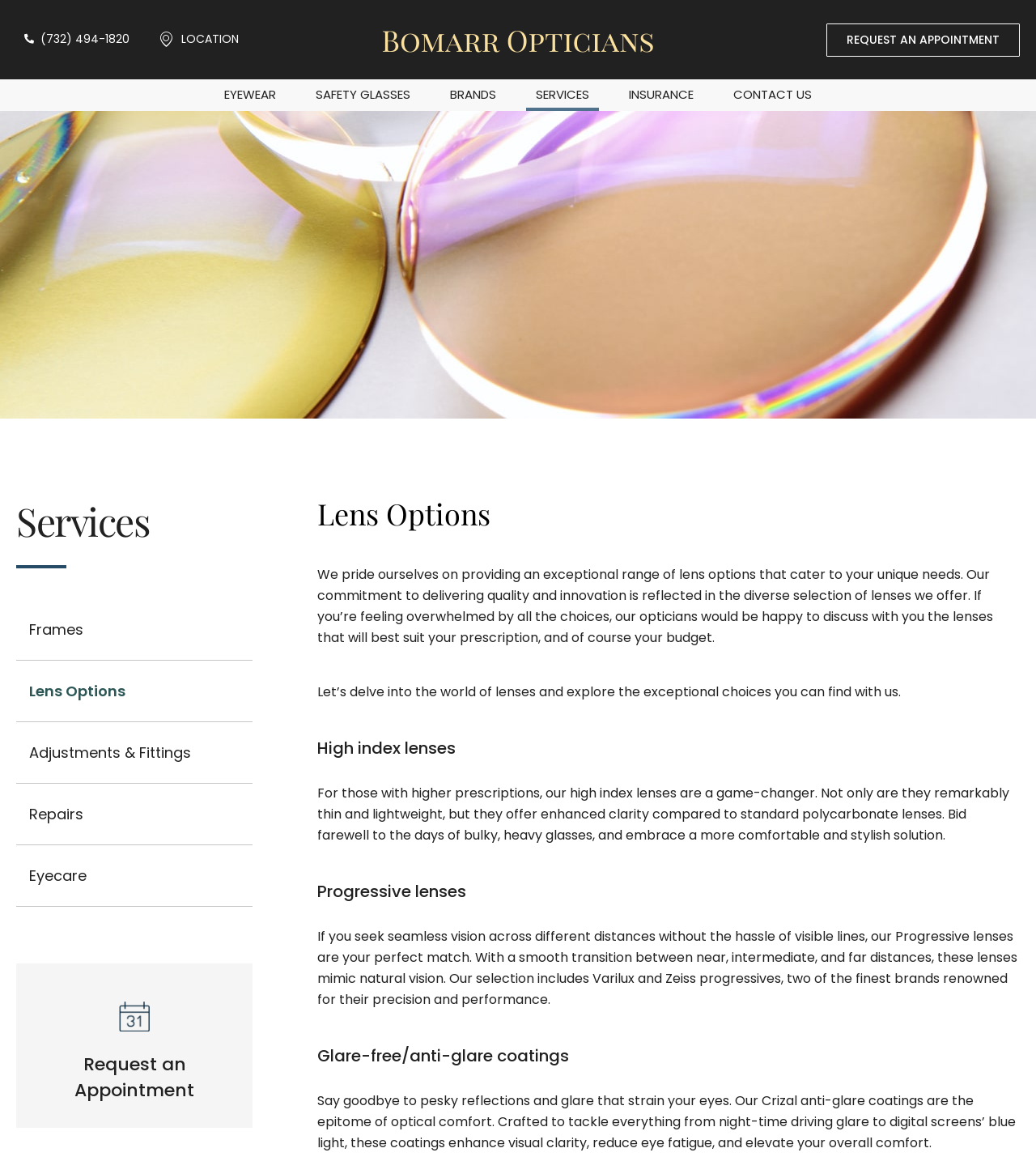Identify the bounding box coordinates of the region I need to click to complete this instruction: "Request an appointment".

[0.798, 0.02, 0.984, 0.048]